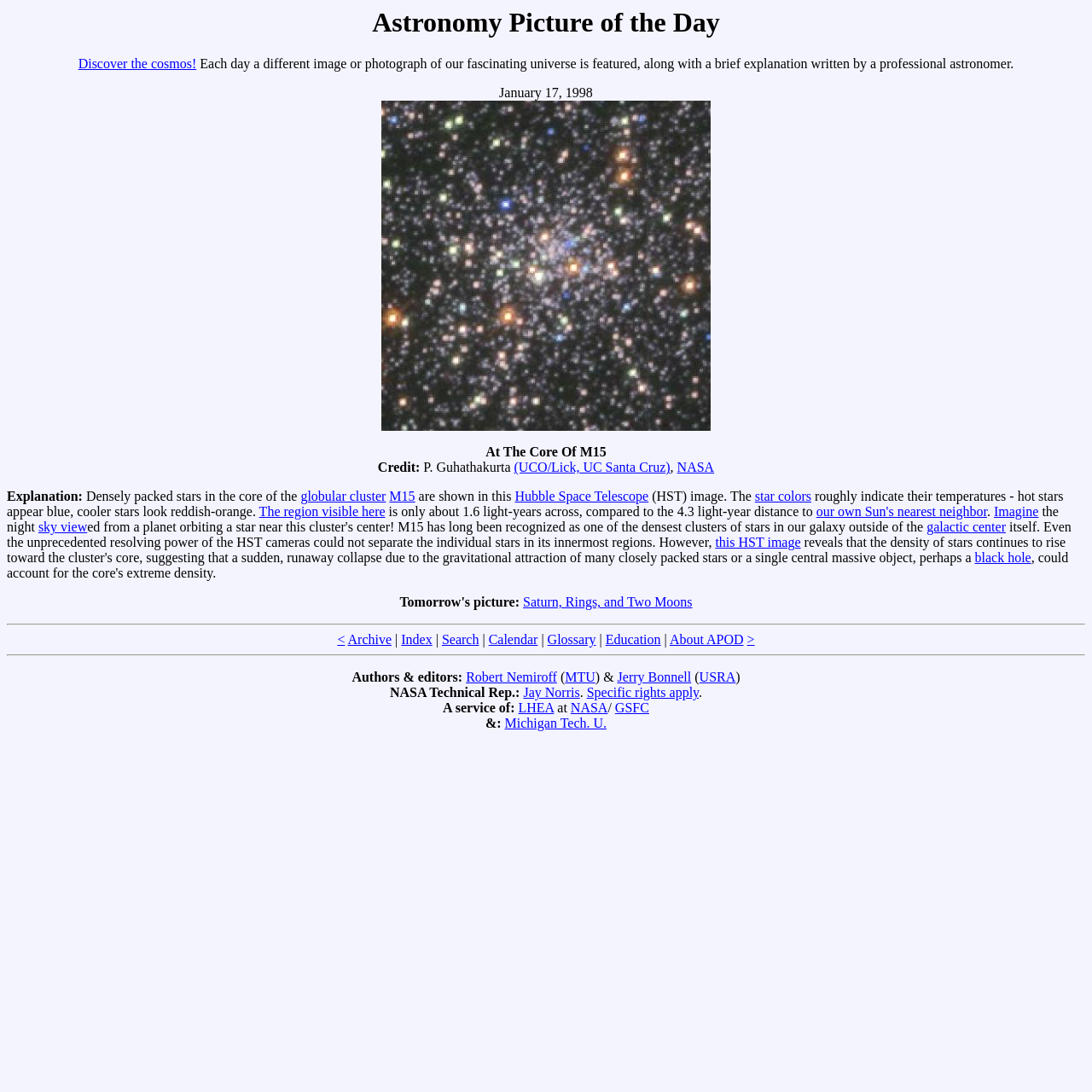With reference to the image, please provide a detailed answer to the following question: What is the name of the globular cluster?

The answer can be found in the text 'Densely packed stars in the core of the globular cluster M15 are shown in this Hubble Space Telescope (HST) image.'